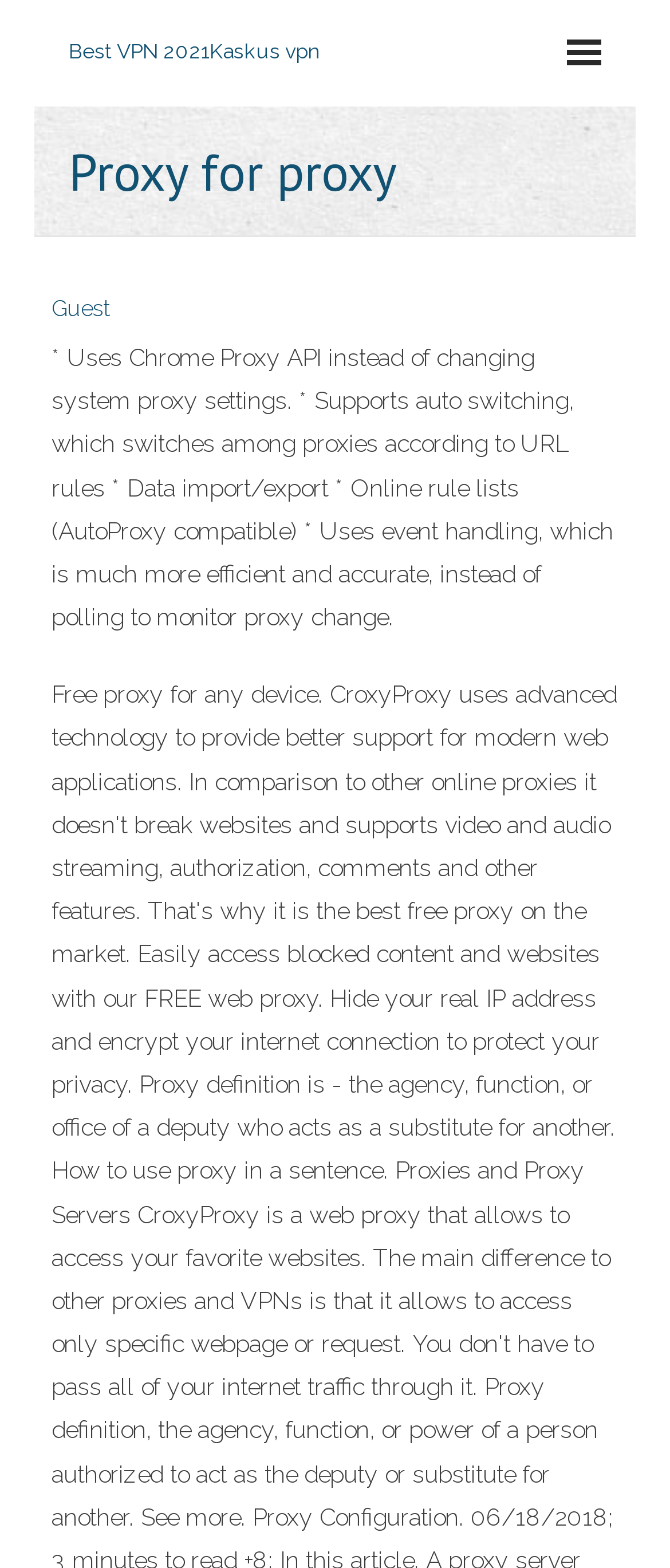Create a detailed summary of the webpage's content and design.

The webpage is about a proxy service, with the title "Proxy for proxy jfzix" at the top. Below the title, there is a table that spans almost the entire width of the page. Within this table, there is a link to "Best VPN 2021Kaskus vpn" on the left side, which is divided into two parts: "Best VPN 2021" and "VPN 2021". 

To the right of this link, there is a heading that reads "Proxy for proxy". Below this heading, there is a link to "Guest" on the left side of the page. 

On the same level as the "Guest" link, but taking up more space, there is a block of text that describes the features of the proxy service. This text explains that the service uses the Chrome Proxy API, supports auto-switching, and has data import and export capabilities, among other features.